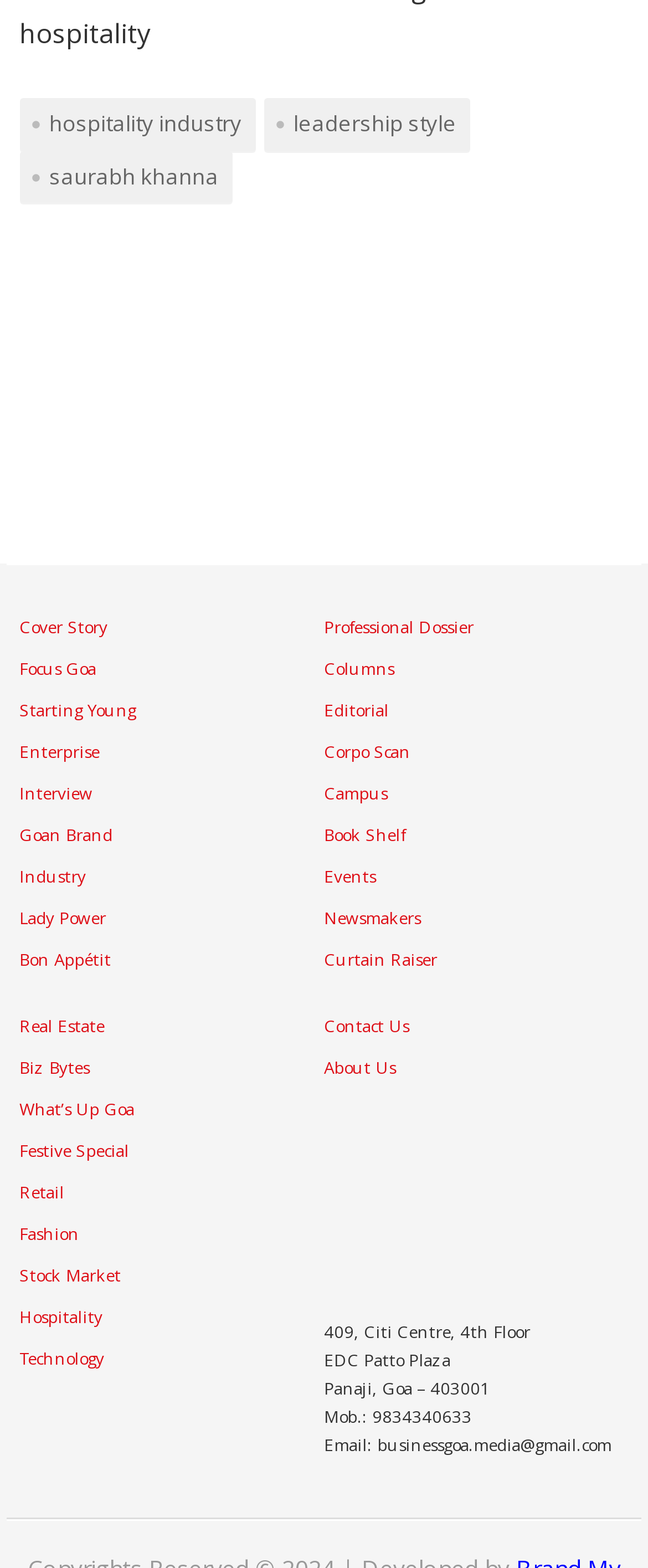Identify the bounding box coordinates of the section that should be clicked to achieve the task described: "Read the 'Bon Appétit' article".

[0.03, 0.605, 0.171, 0.62]